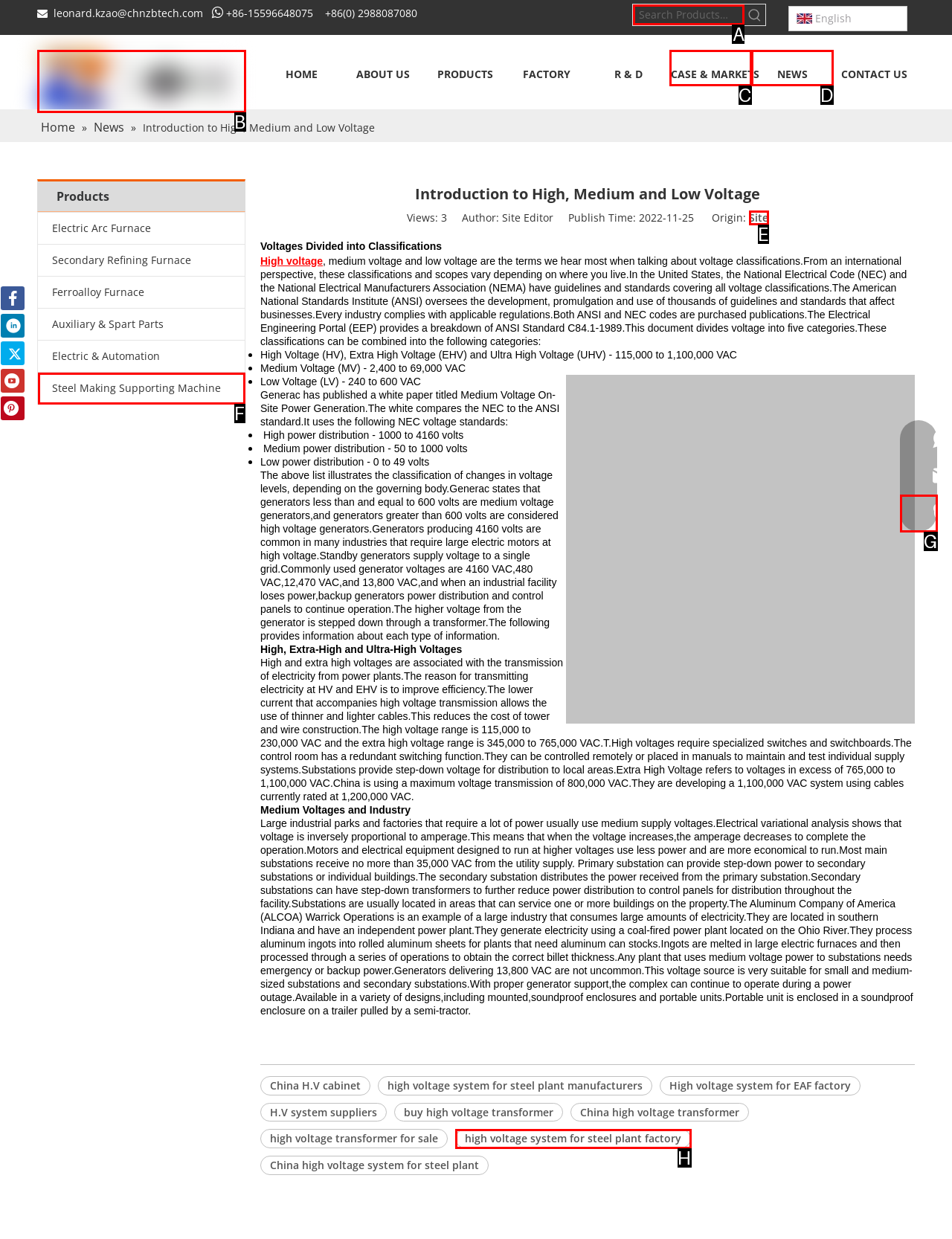To complete the task: Search for products, which option should I click? Answer with the appropriate letter from the provided choices.

A